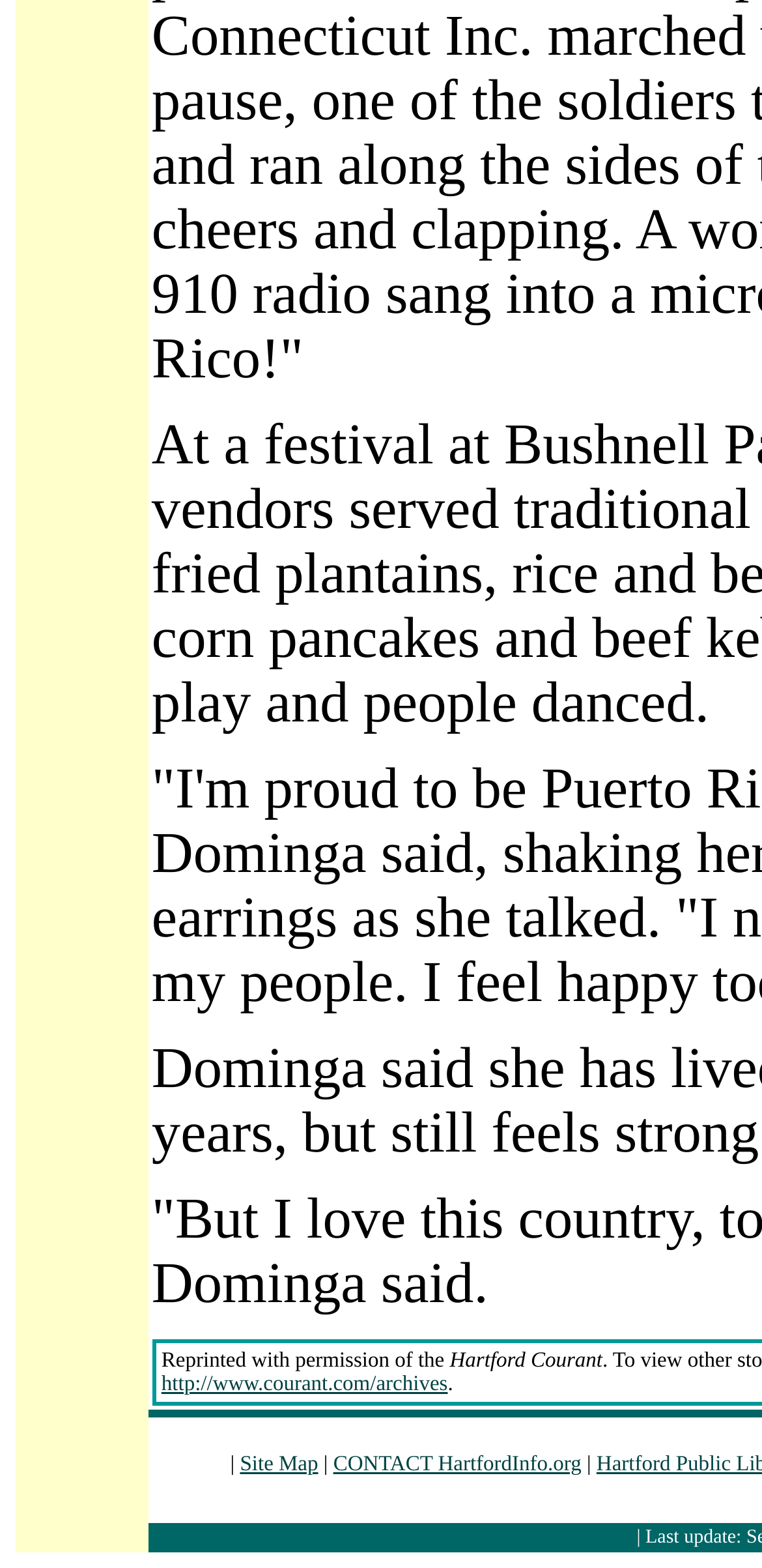Identify the bounding box coordinates for the UI element described as: "CONTACT HartfordInfo.org". The coordinates should be provided as four floats between 0 and 1: [left, top, right, bottom].

[0.437, 0.926, 0.763, 0.941]